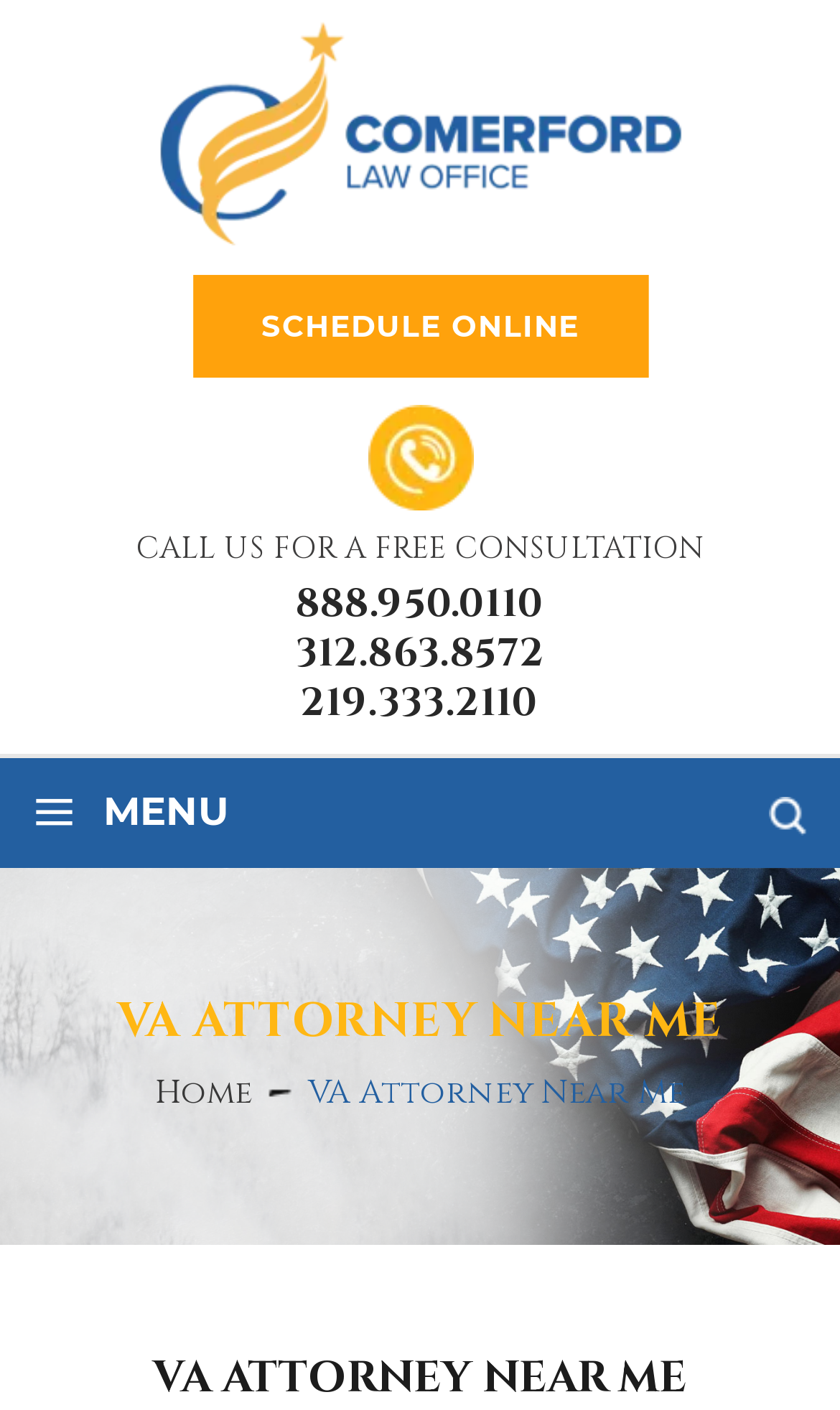Provide a one-word or short-phrase answer to the question:
What is the alternative text for the image?

Comerford Law Office